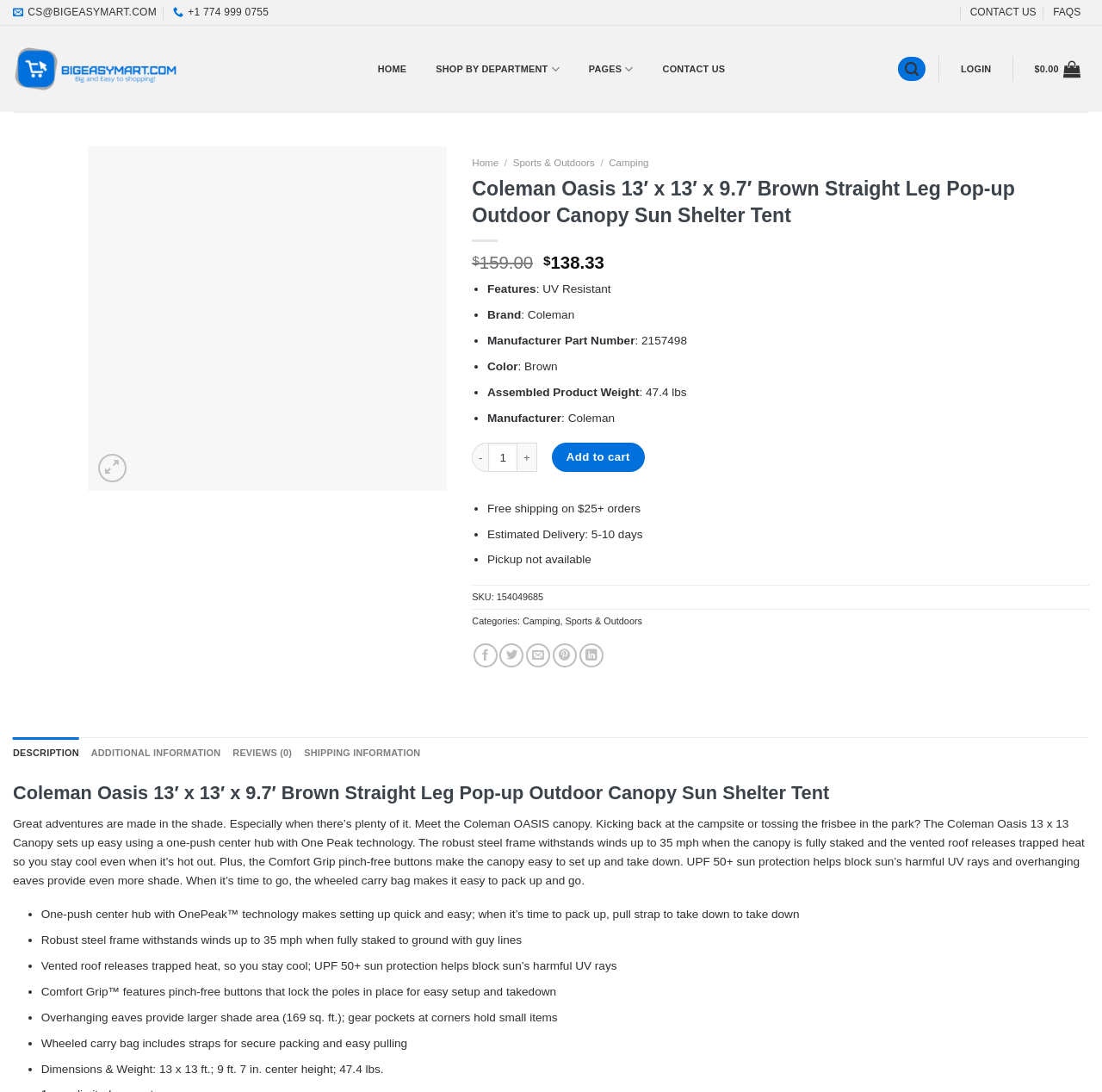Detail the various sections and features present on the webpage.

This webpage is about a product, specifically a Coleman Oasis 13' x 13' x 9.7' Brown Straight Leg Pop-up Outdoor Canopy Sun Shelter Tent. At the top of the page, there is a navigation menu with links to "HOME", "SHOP BY DEPARTMENT", "PAGES", "CONTACT US", "LOGIN", and a search bar. Below the navigation menu, there is a large image of the product, which takes up most of the top half of the page.

On the left side of the page, there is a column with links to "Home", "Sports & Outdoors", and "Camping", which are likely categories or subcategories related to the product. Below these links, there is a section with product details, including features, brand, manufacturer part number, color, assembled product weight, and manufacturer.

To the right of the product details section, there is a section with buttons to add the product to the cart, as well as options to increase or decrease the quantity. Below this section, there are additional details about the product, including free shipping information, estimated delivery time, and pickup availability.

Further down the page, there is a section with categories and a SKU number, followed by social media sharing links. At the very bottom of the page, there is a tab list with two tabs, "DESCRIPTION" and "ADDITIONAL INFORMATION", which likely contain more detailed information about the product.